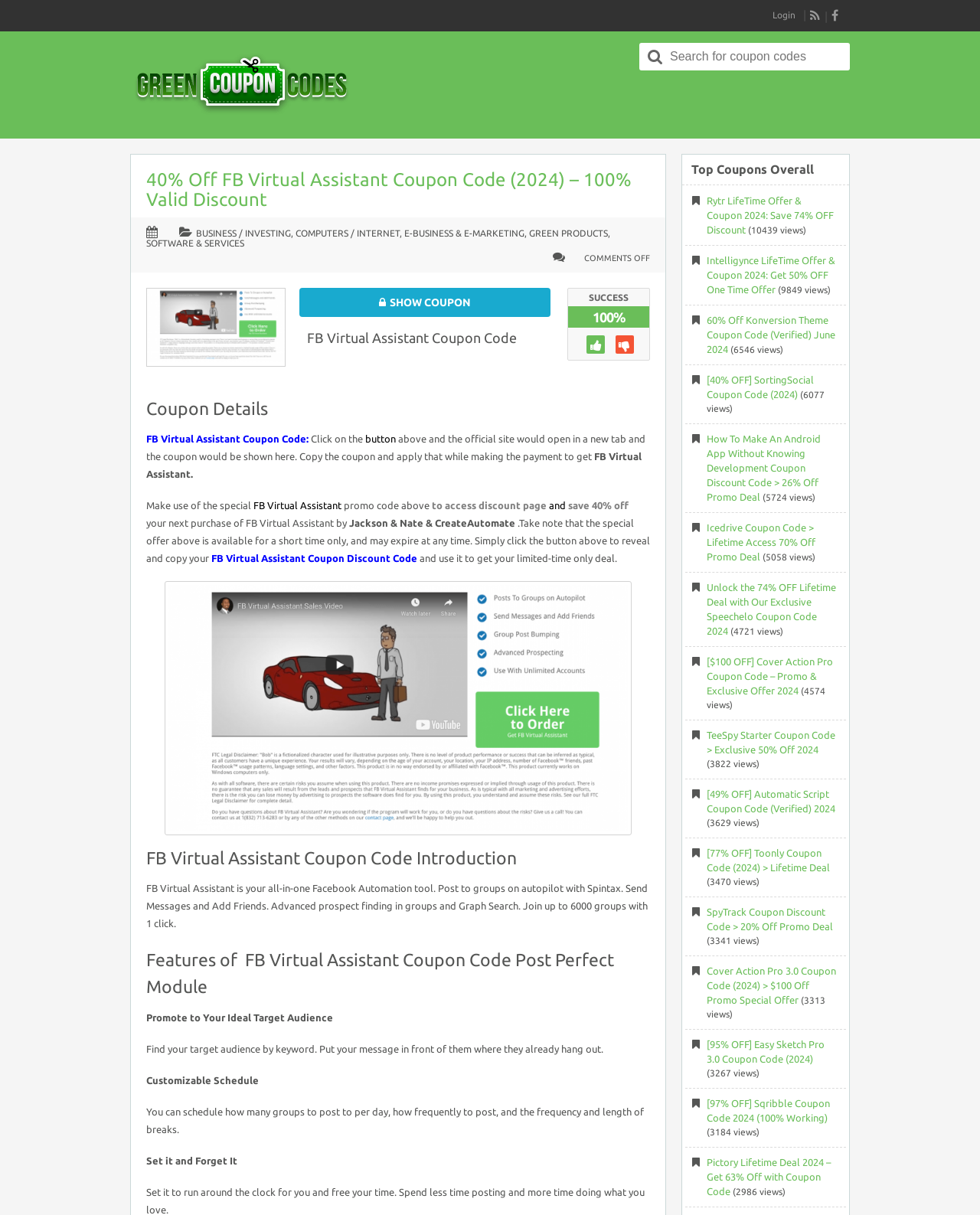Offer an extensive depiction of the webpage and its key elements.

This webpage is about a coupon code for FB Virtual Assistant, offering a 40% discount. At the top, there are several links, including an RSS feed, a login button, and a search bar with a magnifying glass icon. Below that, there is a heading that reads "40% Off FB Virtual Assistant Coupon Code (2024) – 100% Valid Discount" with a link to the same title.

On the left side, there are several categories listed, including BUSINESS / INVESTING, COMPUTERS / INTERNET, and SOFTWARE & SERVICES. Below these categories, there is a section with a heading "Coupon Details" that explains how to use the coupon code to get a discount on FB Virtual Assistant.

The main content of the page is divided into several sections. The first section introduces FB Virtual Assistant as an all-in-one Facebook automation tool, highlighting its features such as posting to groups on autopilot, sending messages, and advanced prospect finding. The second section describes the features of the Post Perfect Module, including promoting to a target audience, customizable scheduling, and setting it and forgetting it.

Below these sections, there is a heading "Top Coupons Overall" that lists several other coupon codes and discounts for various products, including Rytr, Intelligynce, Konversion Theme, and more. Each coupon code is listed with the discount percentage and the number of views.

At the bottom of the page, there is an image related to FB Virtual Assistant Coupon Code, and a section that describes the features of the product in more detail, including promoting to a target audience, customizable scheduling, and setting it and forgetting it.